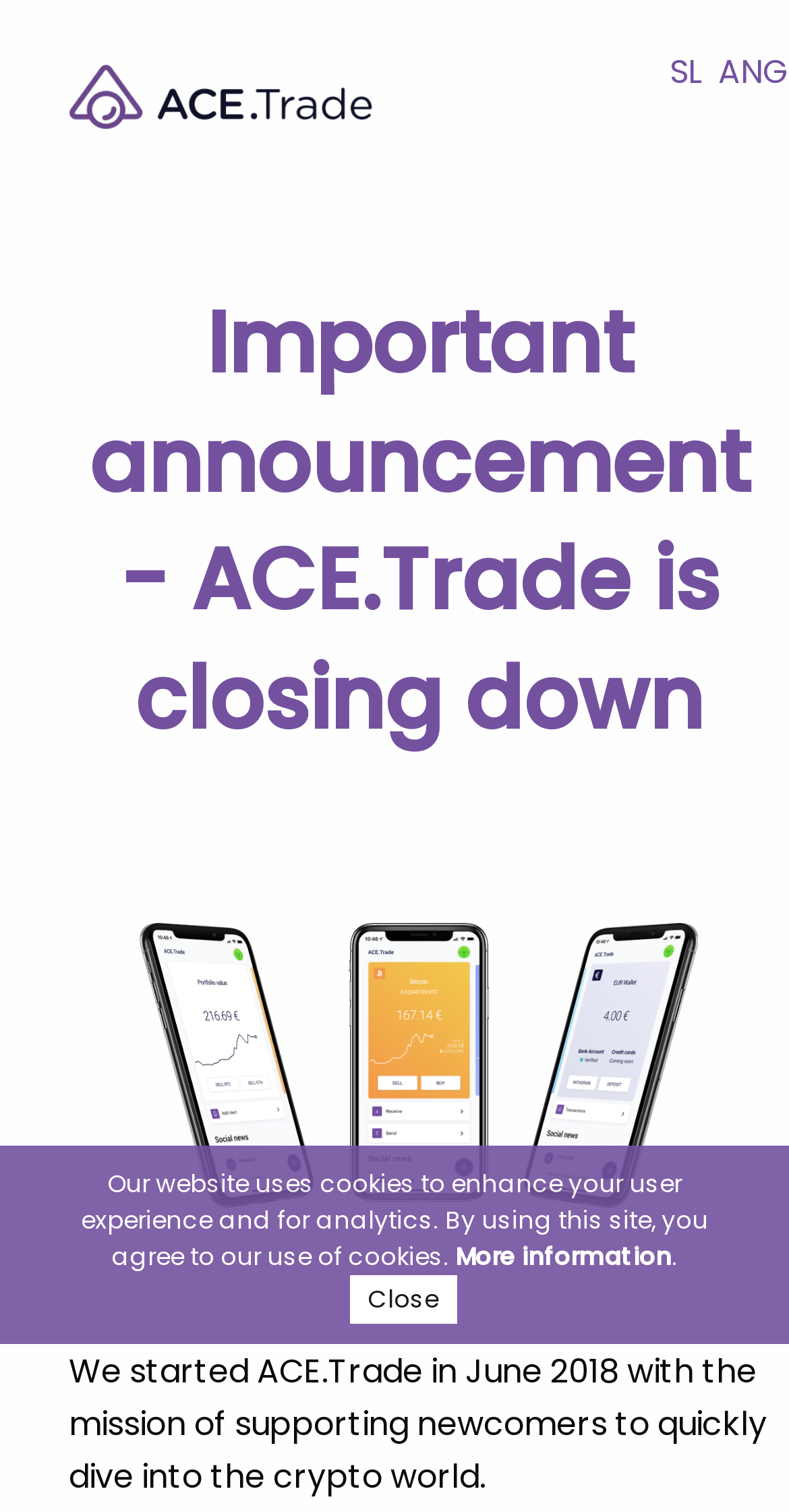What is the purpose of ACE.Trade?
Can you give a detailed and elaborate answer to the question?

Based on the StaticText element with OCR text 'We started ACE.Trade in June 2018 with the mission of supporting newcomers to quickly dive into the crypto world.', it can be inferred that the purpose of ACE.Trade is to support newcomers to quickly dive into the crypto world.